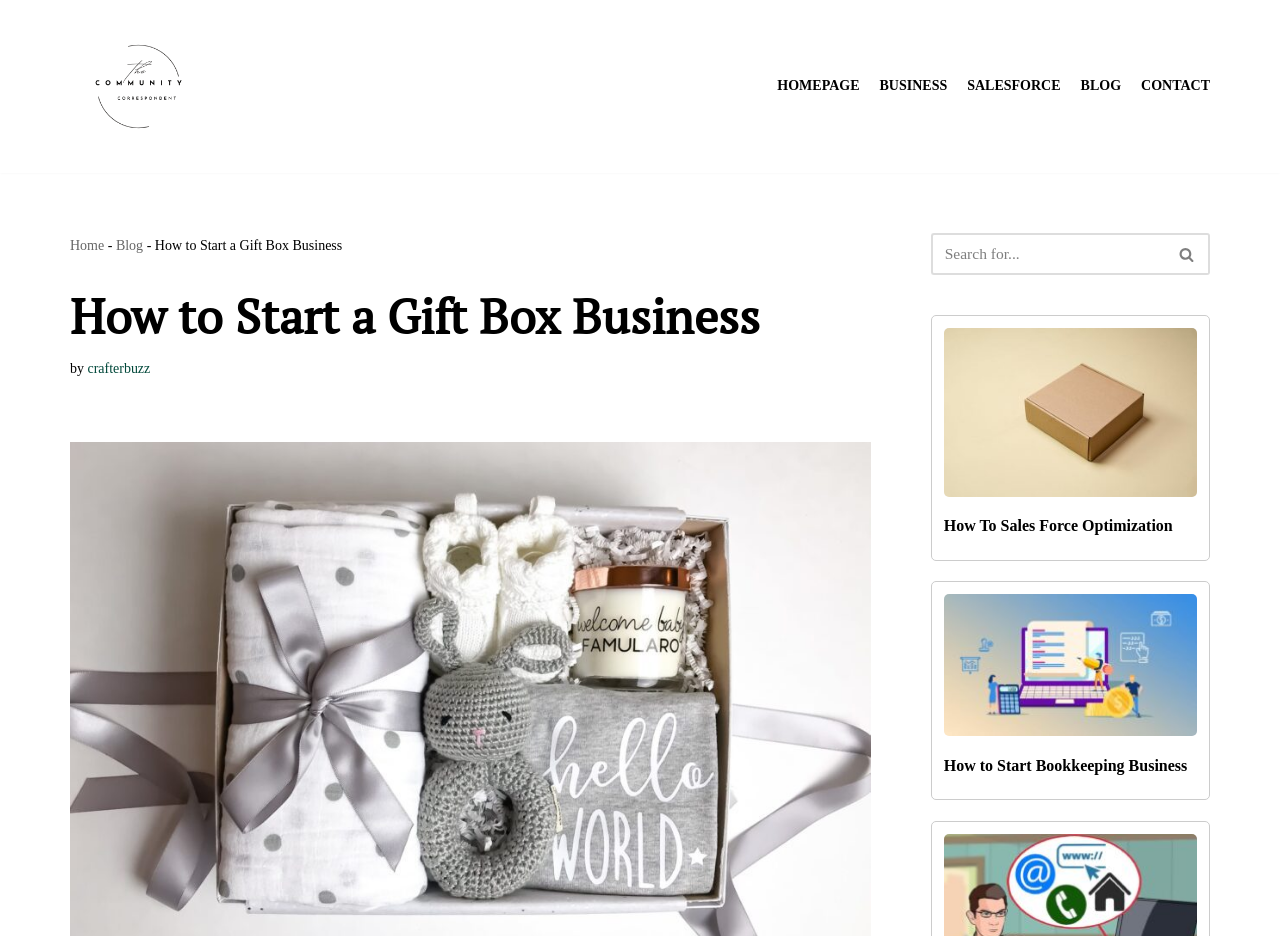Can you give a detailed response to the following question using the information from the image? What is the name of the website?

I determined the answer by looking at the logo image and the link 'crafterbuzz' which suggests that the website is called Craftersbuzz.